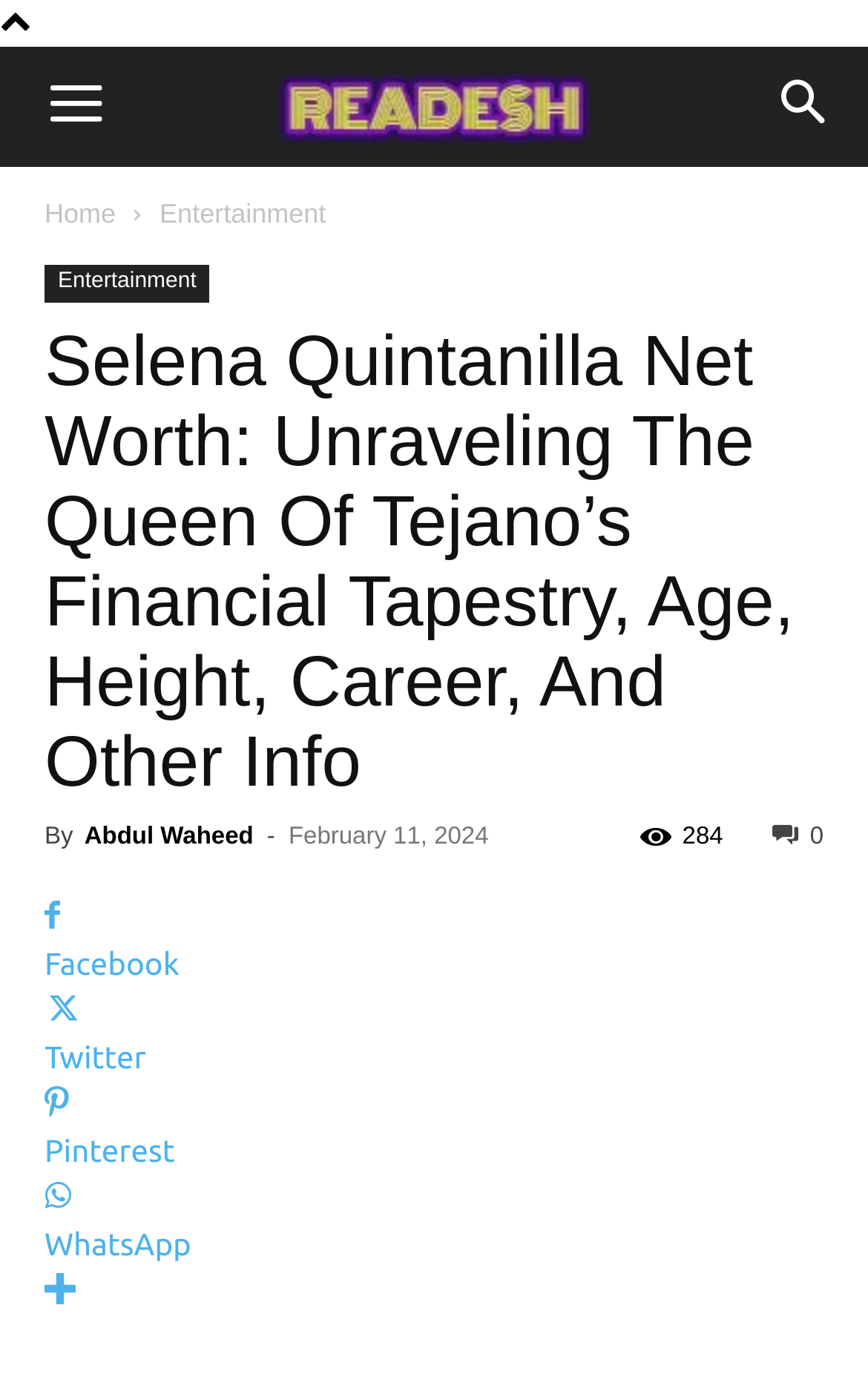Specify the bounding box coordinates of the element's region that should be clicked to achieve the following instruction: "Read more about entertainment". The bounding box coordinates consist of four float numbers between 0 and 1, in the format [left, top, right, bottom].

[0.184, 0.142, 0.375, 0.164]